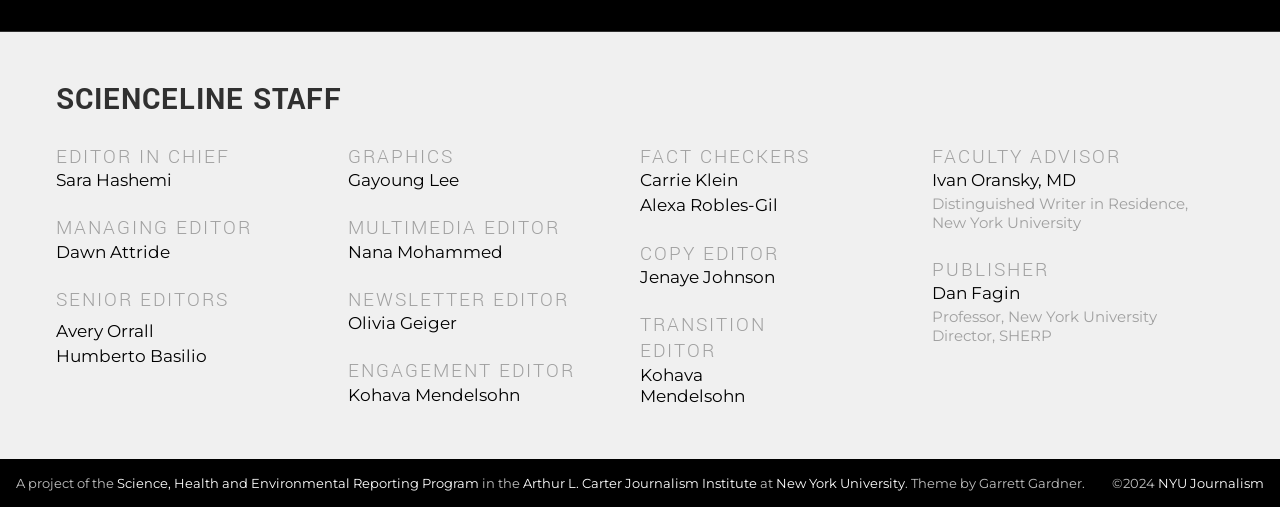Given the description "Alexa Robles-Gil", provide the bounding box coordinates of the corresponding UI element.

[0.5, 0.385, 0.608, 0.425]